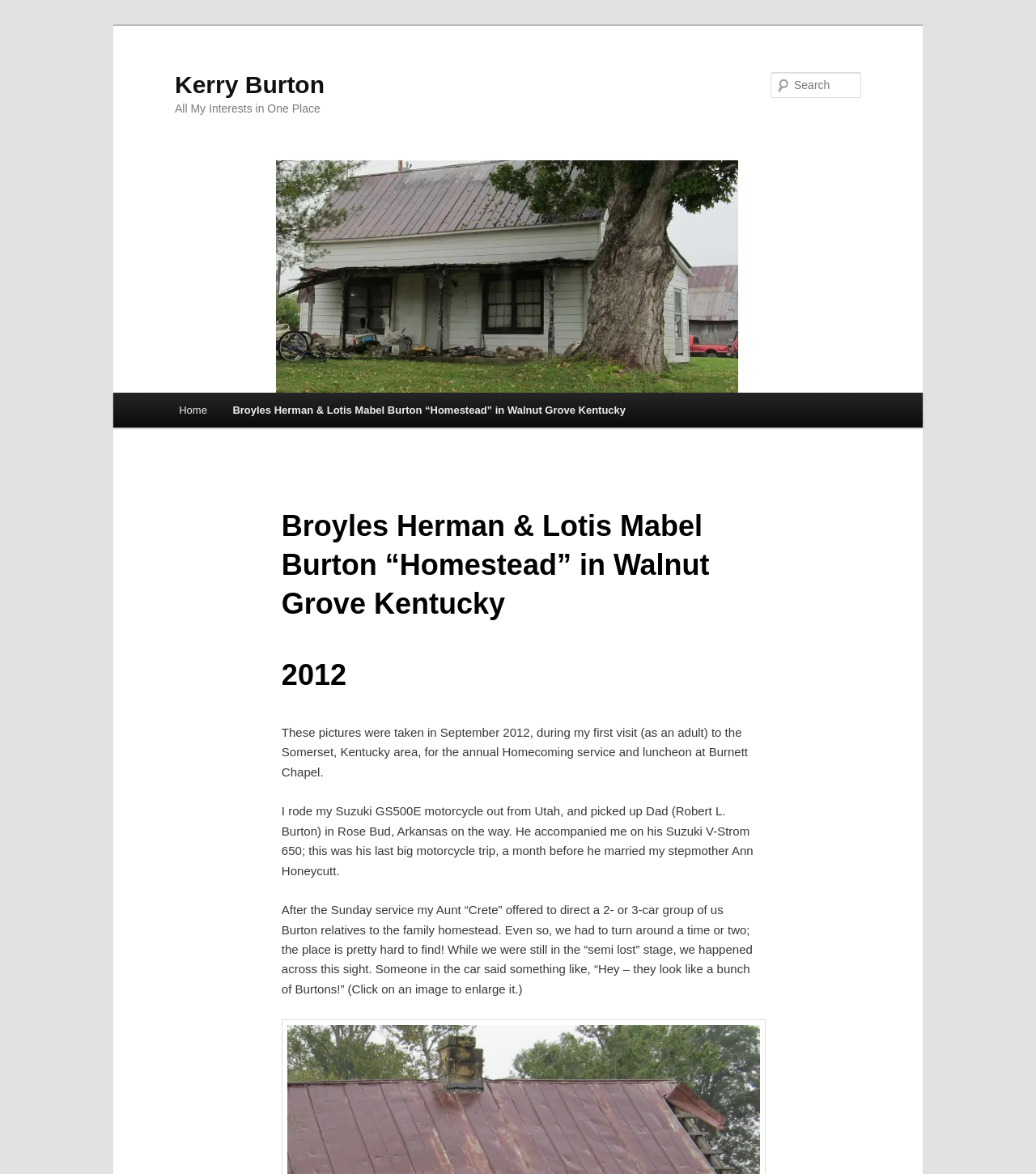What is the name of the event mentioned in the webpage?
Please use the image to deliver a detailed and complete answer.

The answer can be found by reading the text on the webpage, which mentions 'the annual Homecoming service and luncheon at Burnett Chapel'.